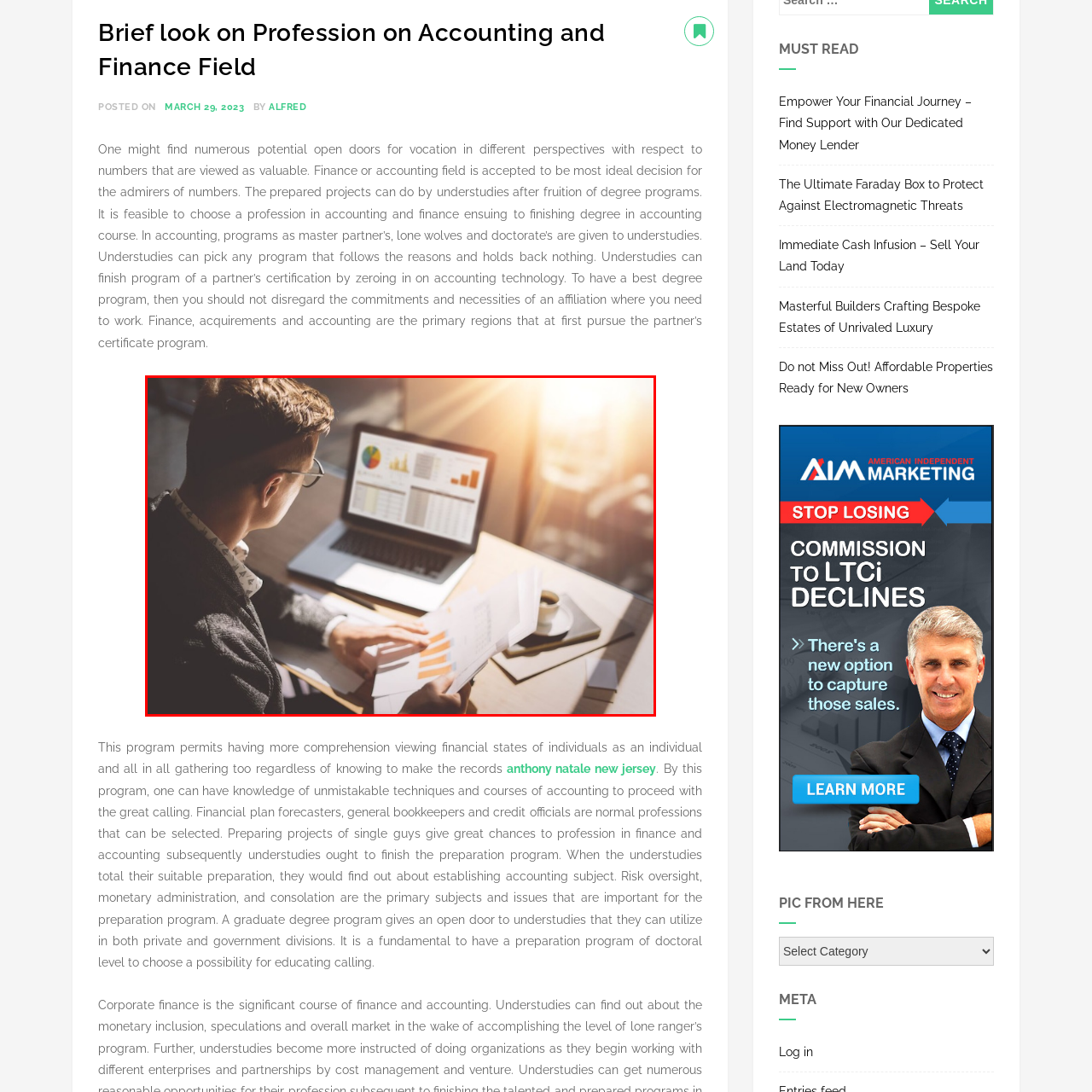What is on the laptop screen? Analyze the image within the red bounding box and give a one-word or short-phrase response.

Charts and graphs